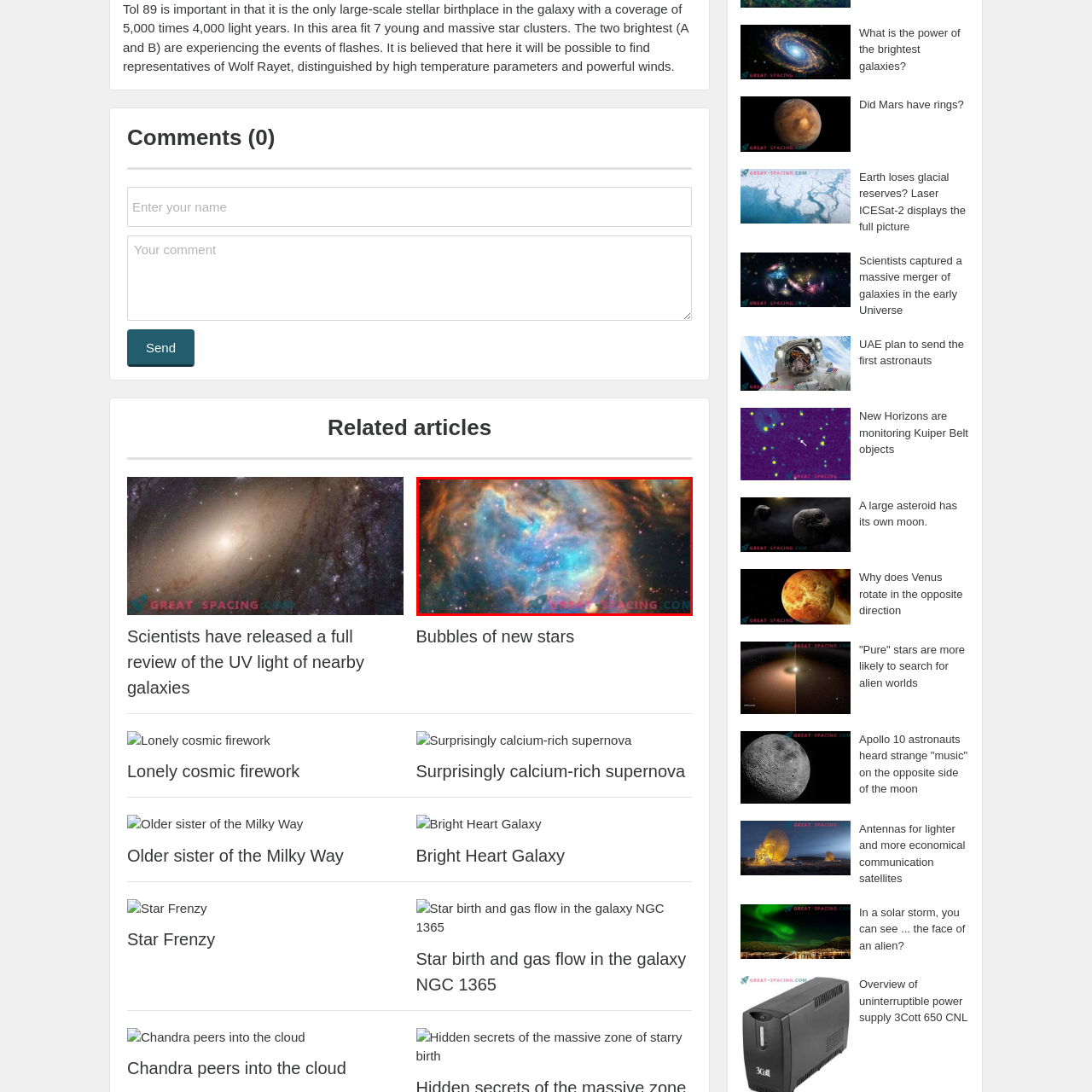Observe the image framed by the red bounding box and present a detailed answer to the following question, relying on the visual data provided: What colors are present in the nebula?

The caption explicitly states that 'Bright hues of blue and orange swirl together, highlighting regions of gas and dust as they interact in the birthplace of stars.' This indicates that the dominant colors visible in the nebula are blue and orange.